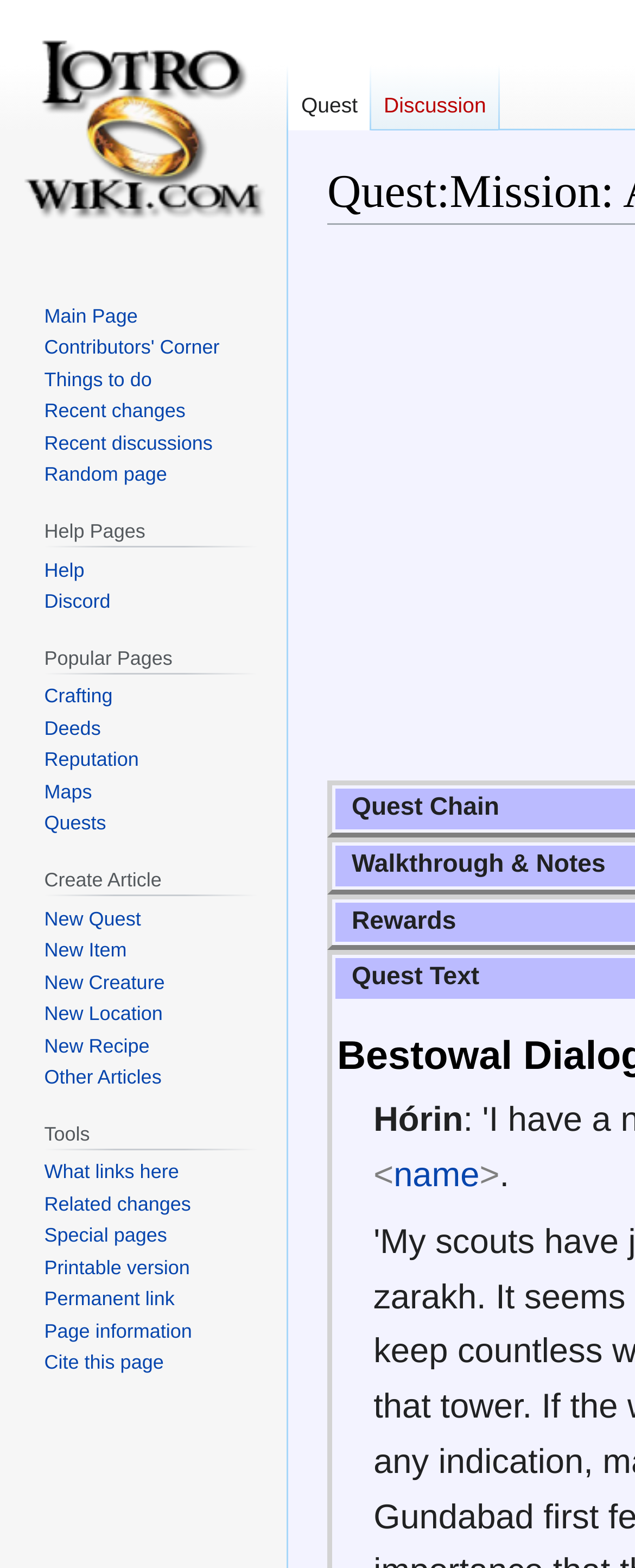What is the link above 'Help Pages'?
Using the information from the image, provide a comprehensive answer to the question.

By examining the links at the top of the webpage, we can see that the link above 'Help Pages' is 'Visit the main page'. This link is likely to take the user to the main page of the wiki.